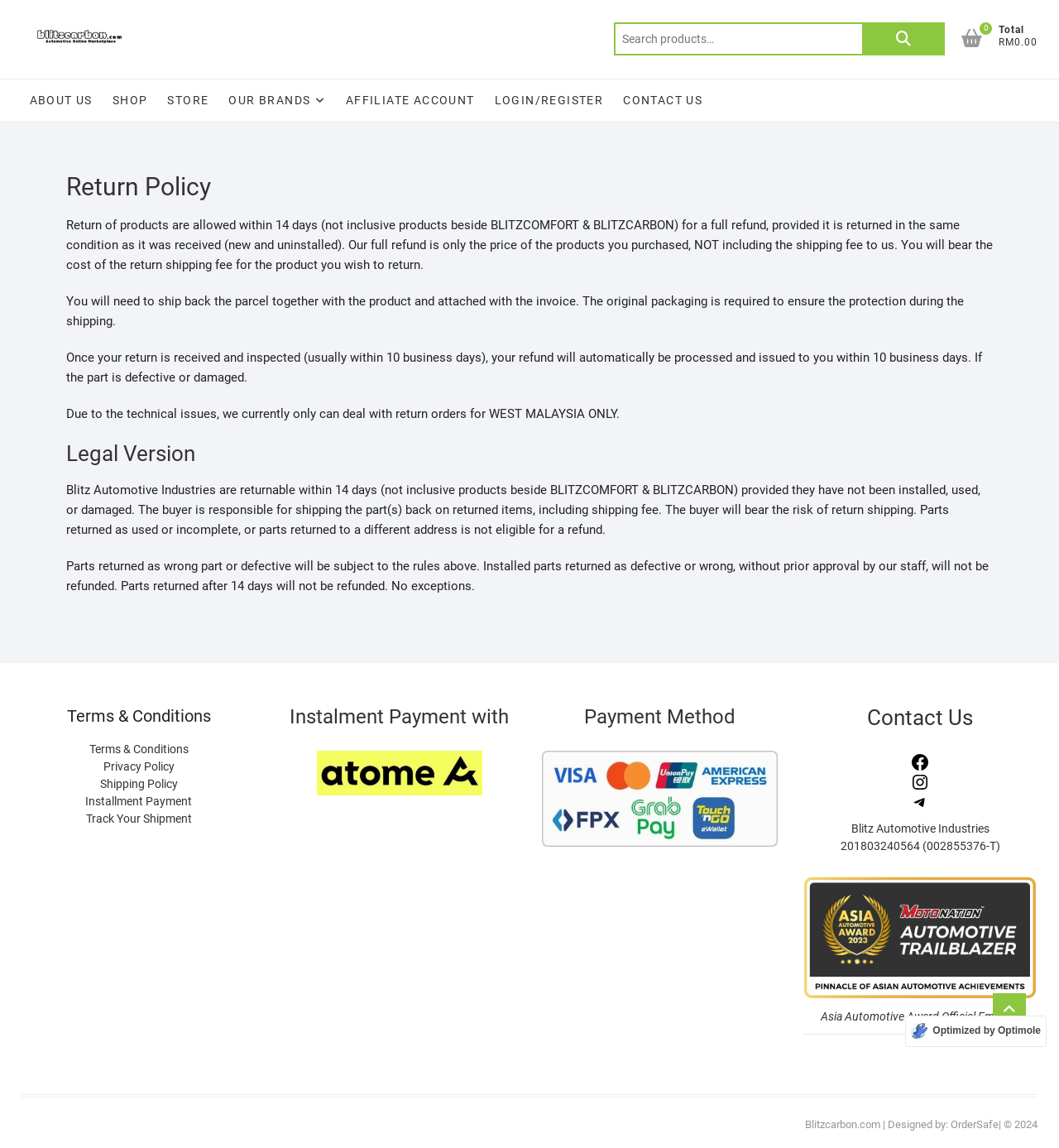Determine the bounding box coordinates of the region to click in order to accomplish the following instruction: "Contact Us through Facebook". Provide the coordinates as four float numbers between 0 and 1, specifically [left, top, right, bottom].

[0.859, 0.657, 0.878, 0.669]